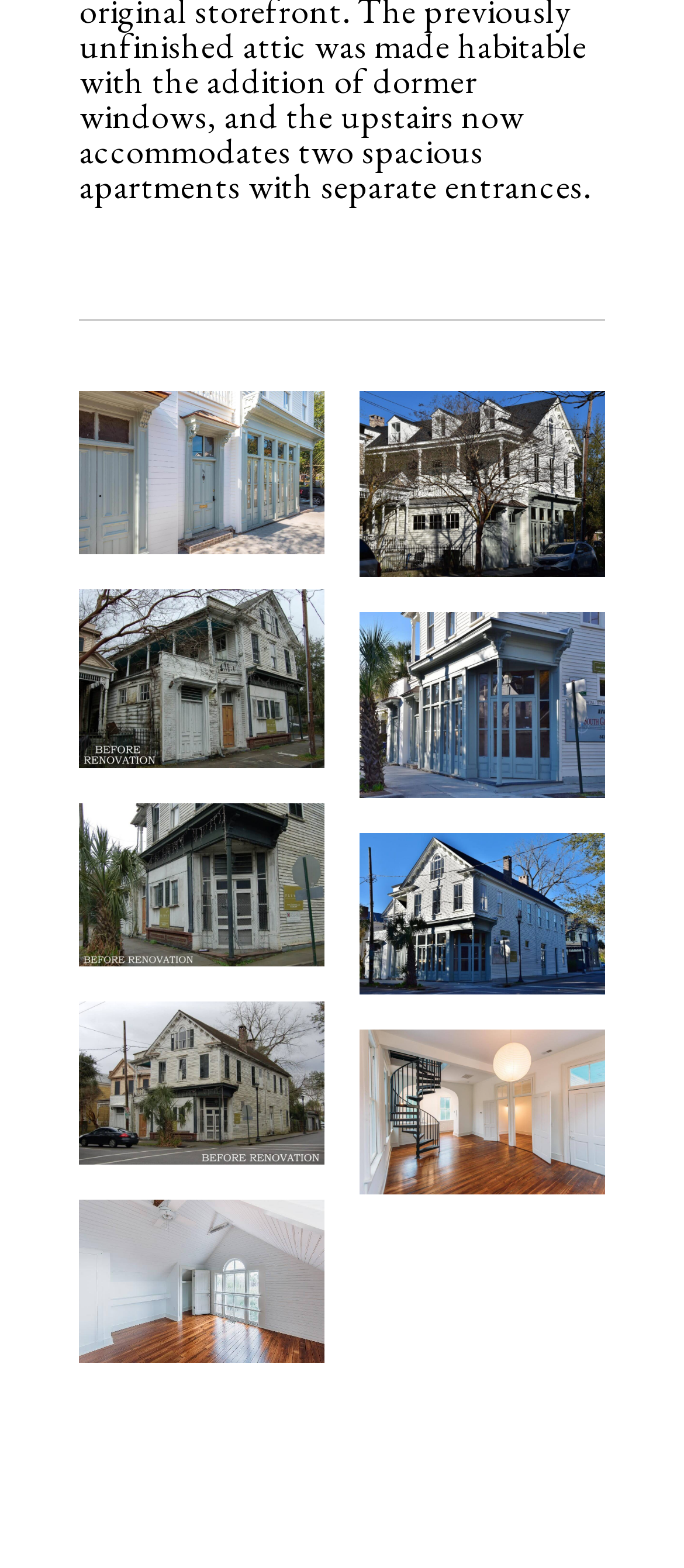What is the text on the link at the top-right corner?
Please provide a single word or phrase answer based on the image.

NWB_0688